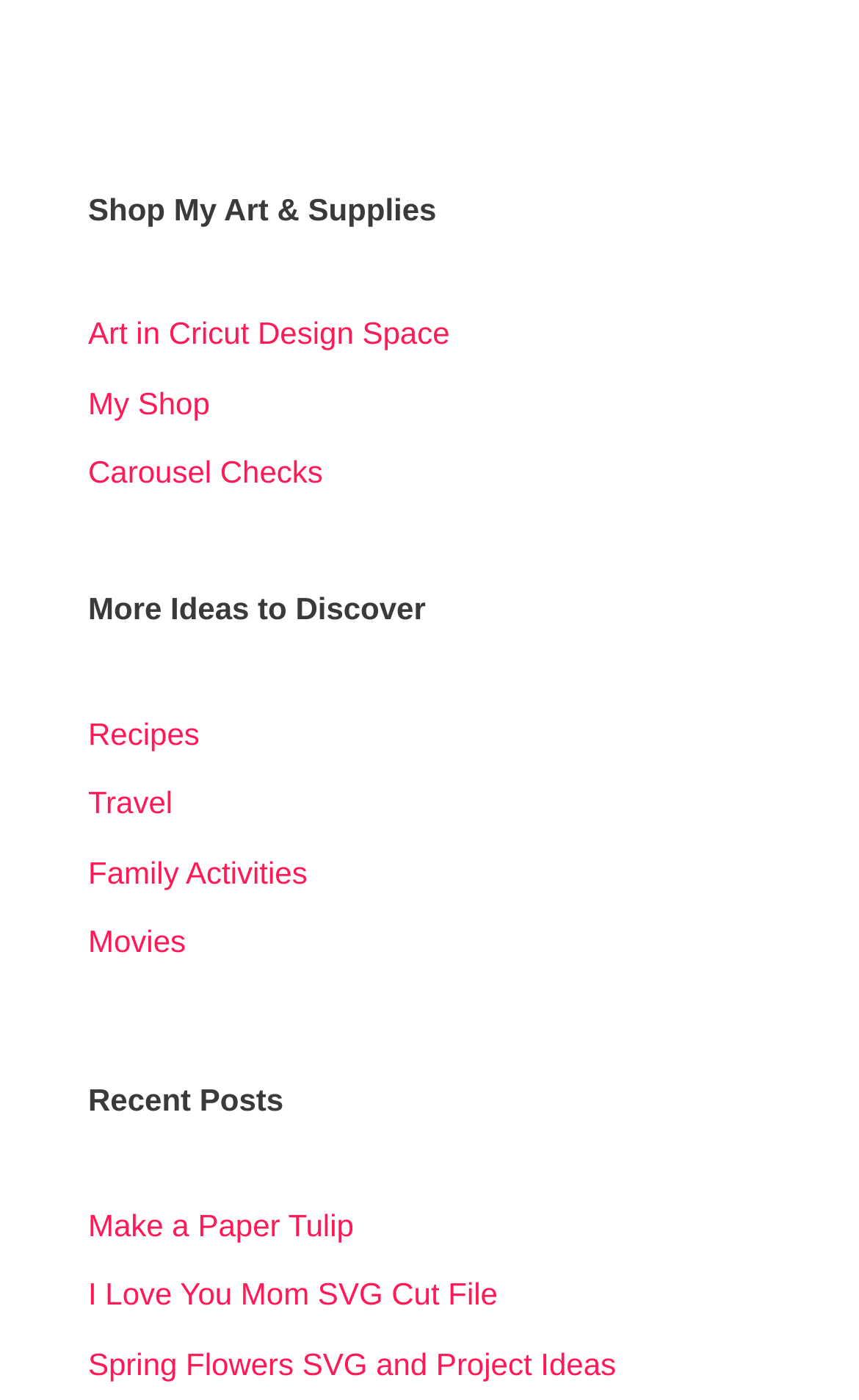Answer the following query concisely with a single word or phrase:
What is the title of the last section on the webpage?

Recent Posts